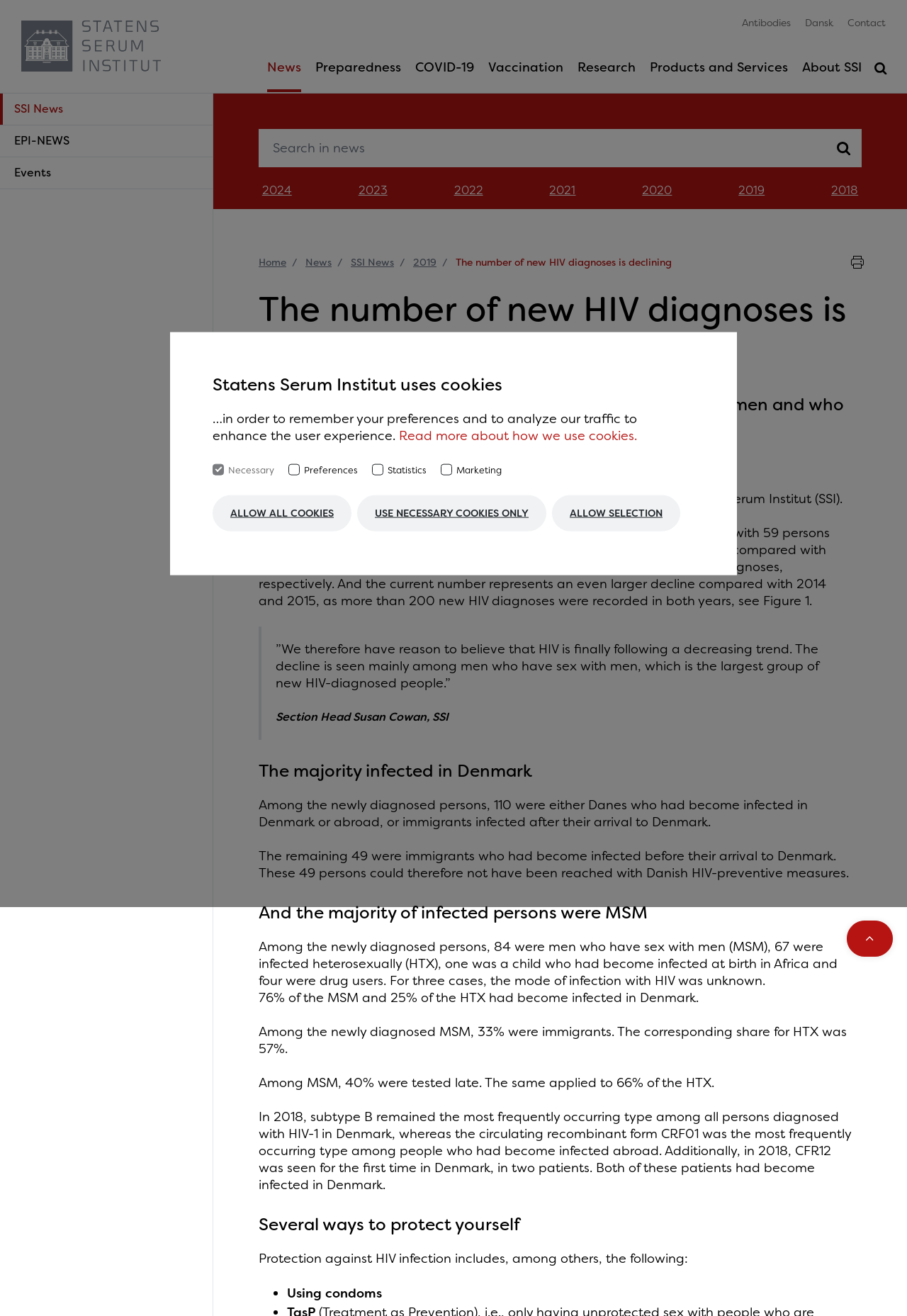Please find the bounding box coordinates of the element's region to be clicked to carry out this instruction: "Click the 'News' link".

[0.287, 0.039, 0.34, 0.07]